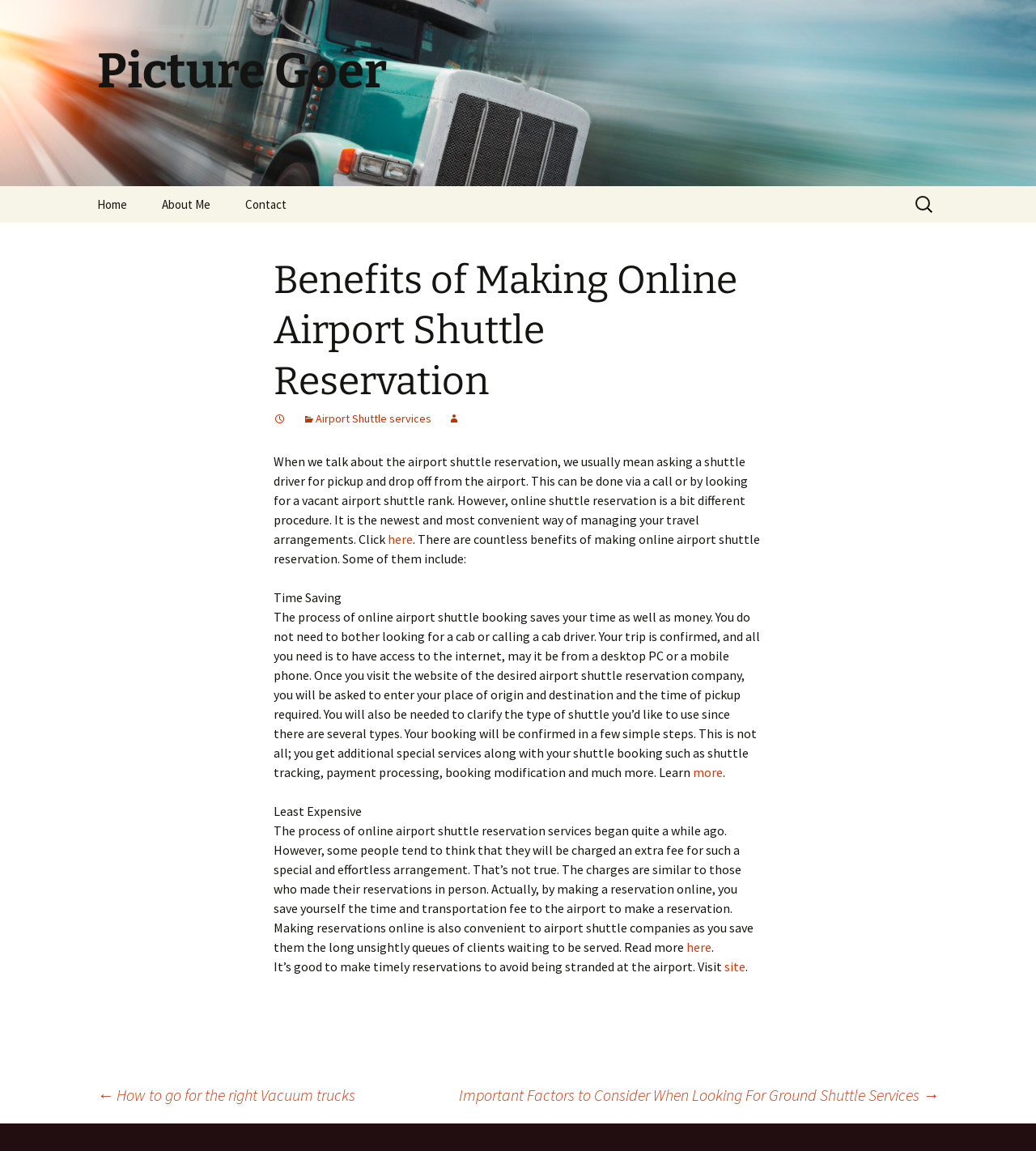Refer to the image and provide a thorough answer to this question:
What is the purpose of the 'Search for:' field?

The 'Search for:' field is a search box that allows users to search for specific content on the website. This is evident from the presence of a search box and the label 'Search for:' next to it.